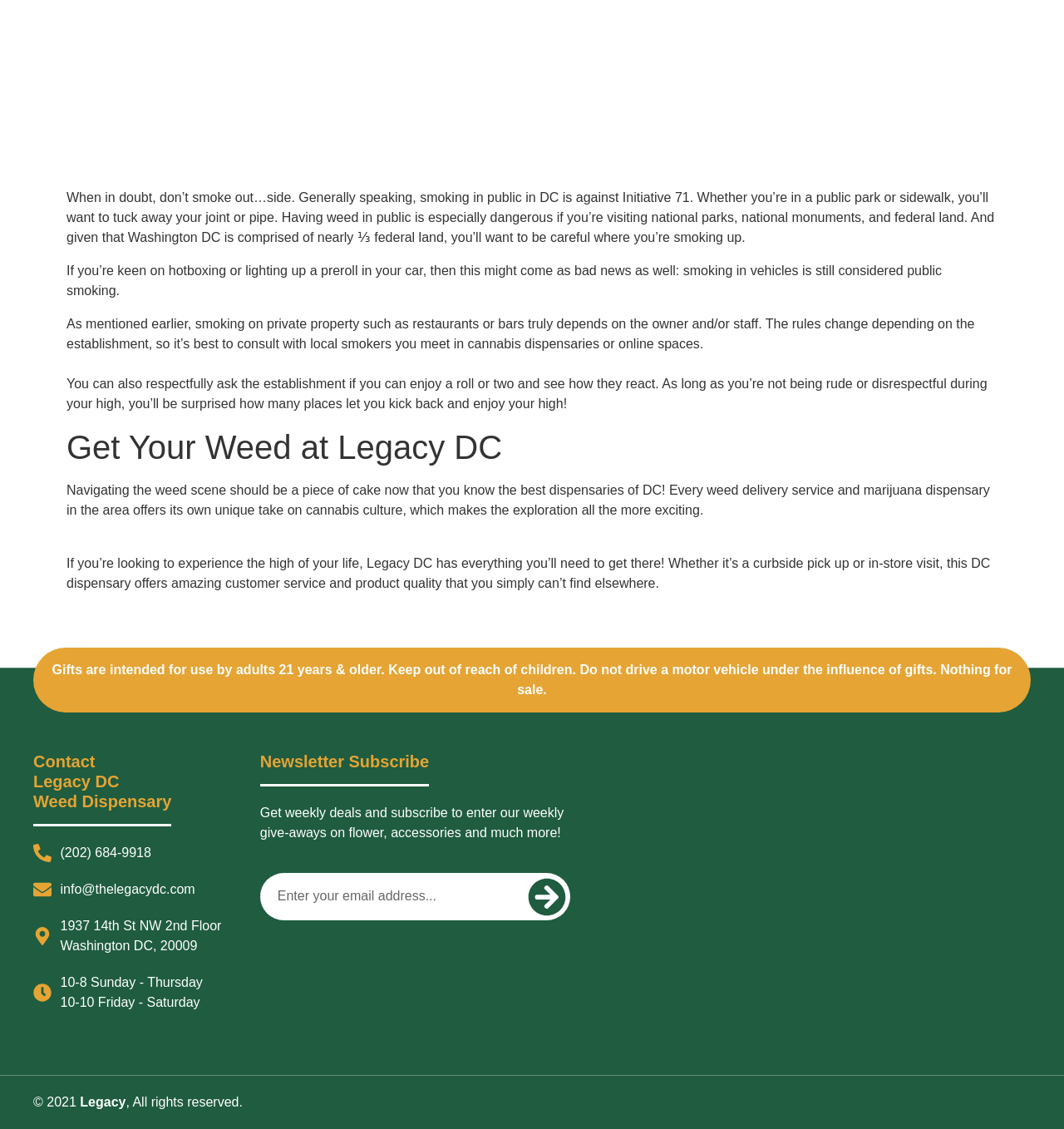Answer the question using only a single word or phrase: 
How can you get weekly deals?

Subscribe to the newsletter